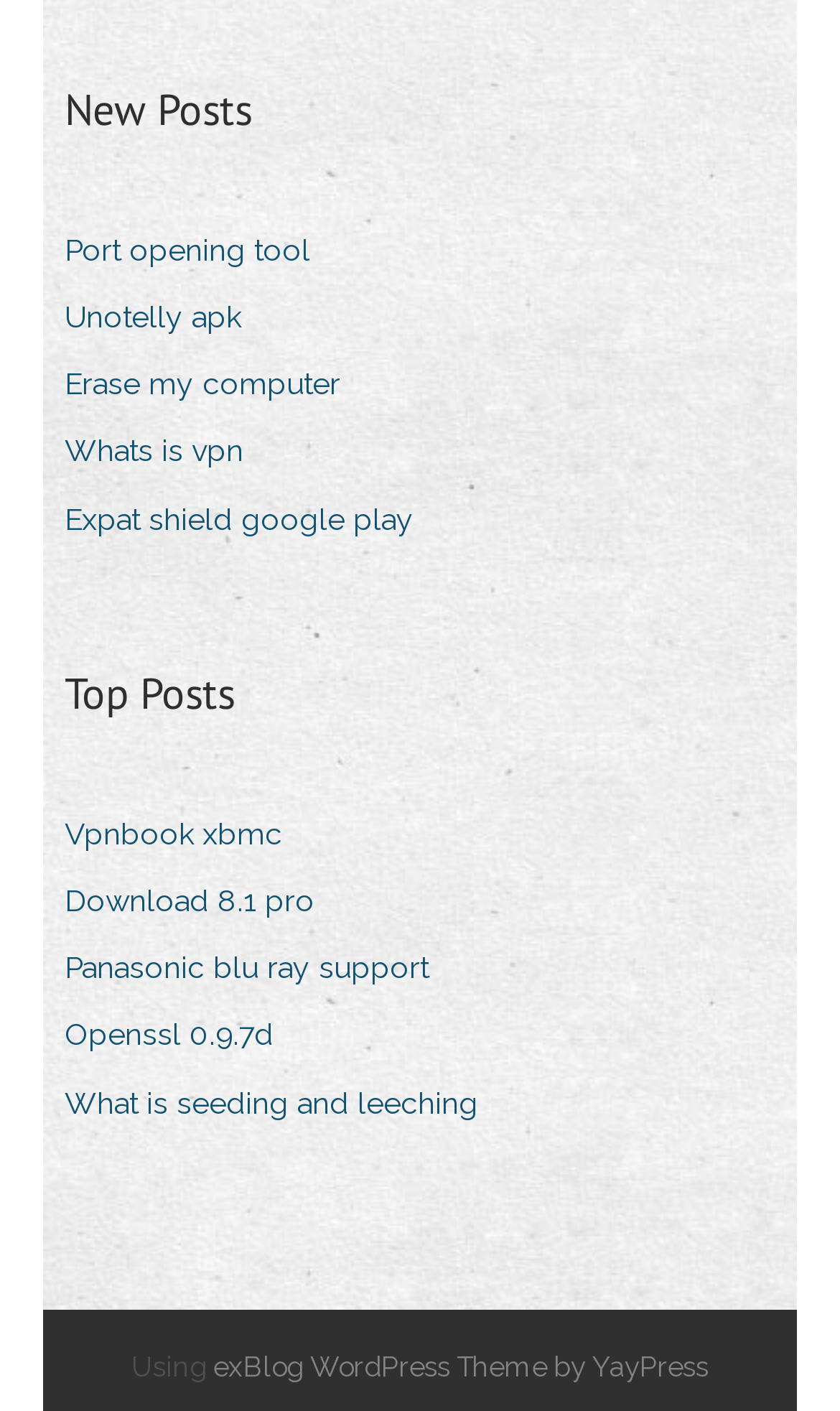Please locate the bounding box coordinates of the region I need to click to follow this instruction: "Learn about mortgage options".

None